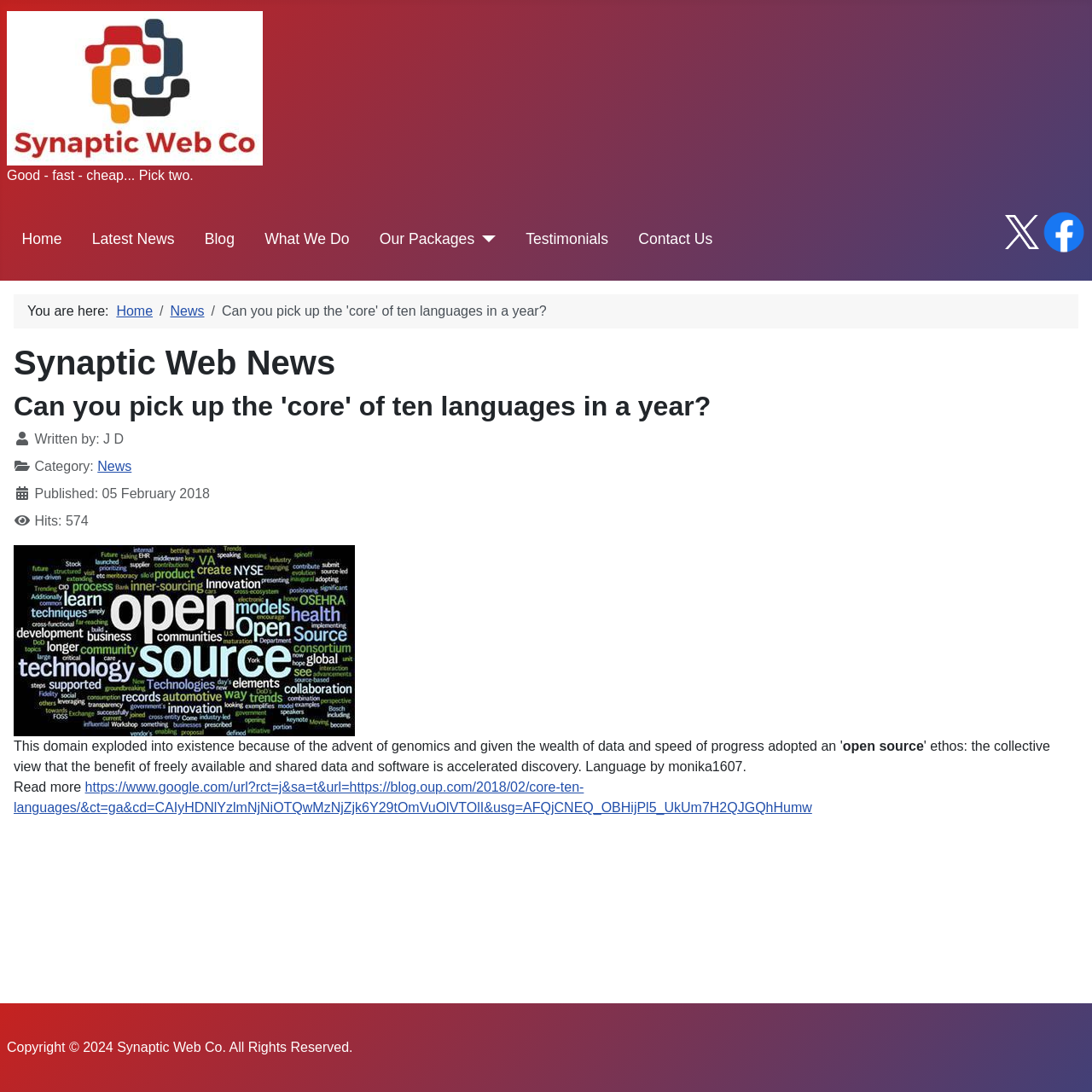Please determine the bounding box coordinates for the UI element described as: "What We Do".

[0.242, 0.208, 0.32, 0.229]